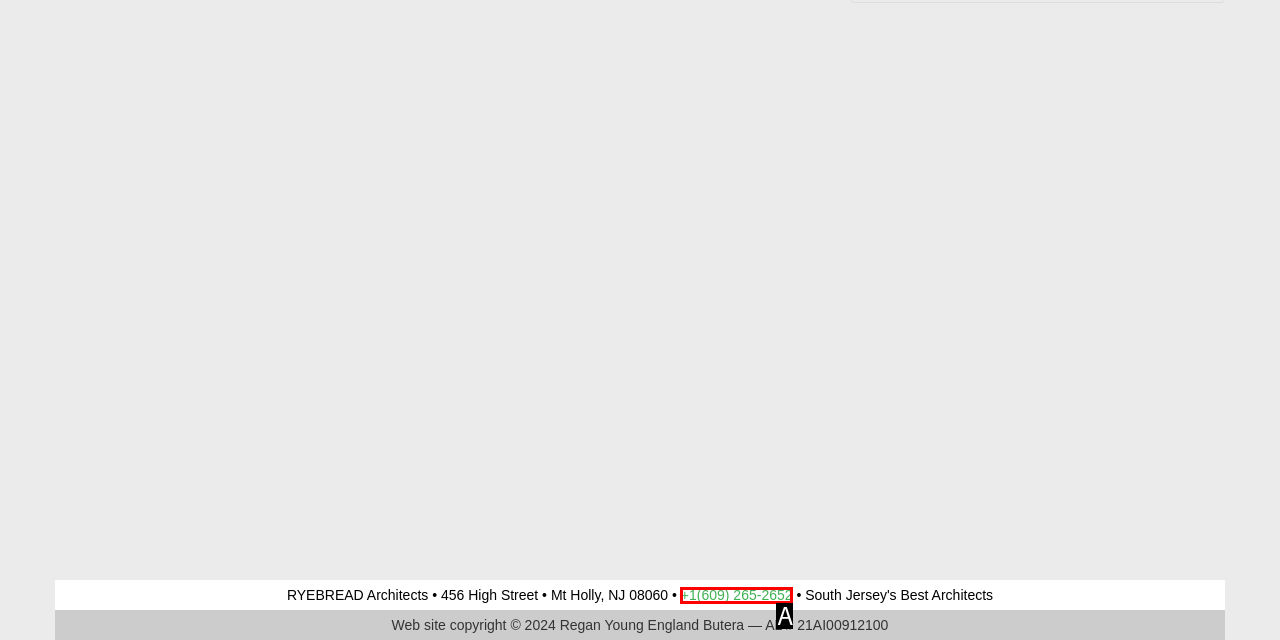Select the correct option based on the description: +1(609) 265-2652
Answer directly with the option’s letter.

A